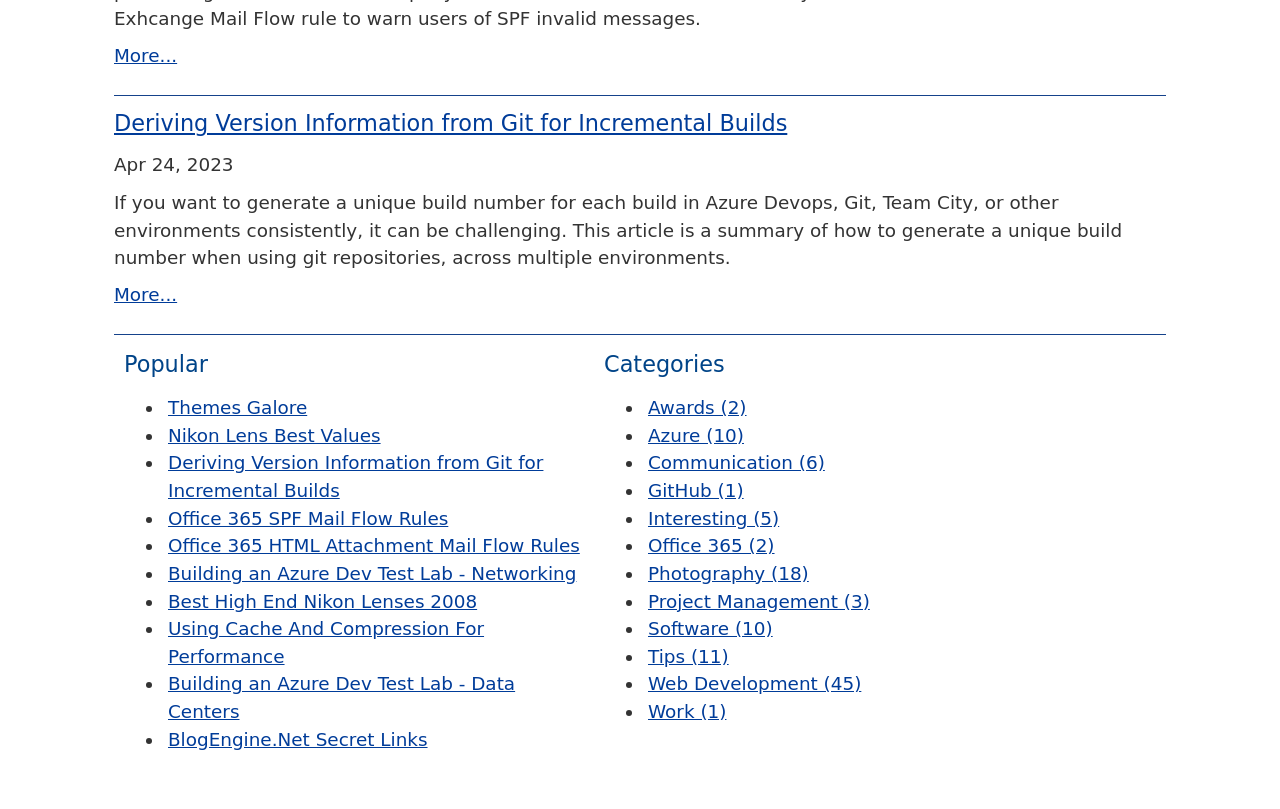Using the image as a reference, answer the following question in as much detail as possible:
How many categories are listed on the webpage?

I counted the number of links under the heading 'Categories' and found 11 categories listed.